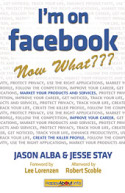Using a single word or phrase, answer the following question: 
Who wrote the forewords for the book?

Lee Lorenzen and Robert Scoble